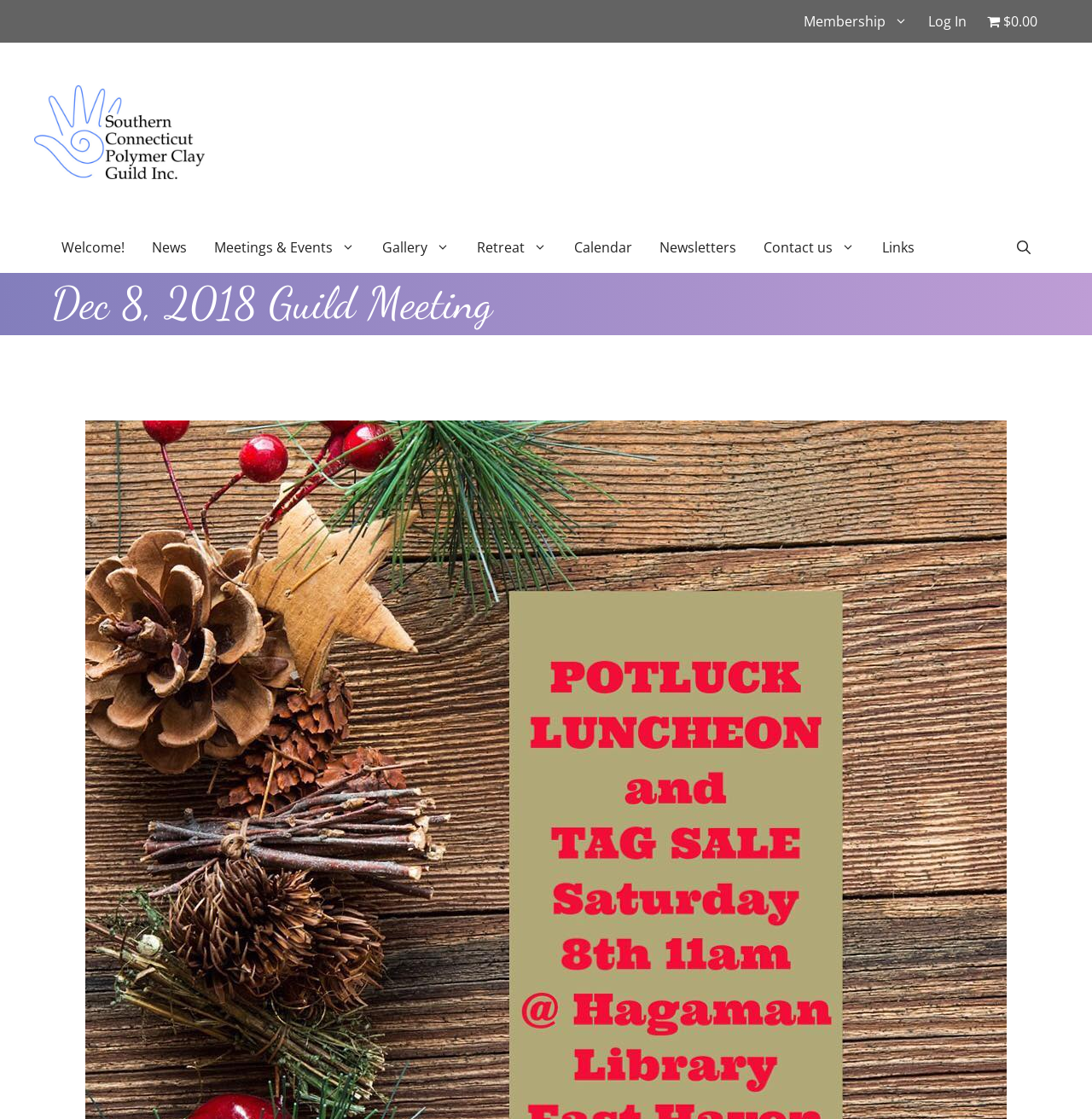Provide the bounding box coordinates in the format (top-left x, top-left y, bottom-right x, bottom-right y). All values are floating point numbers between 0 and 1. Determine the bounding box coordinate of the UI element described as: EXECUTIVE SANITATION, INC.

None